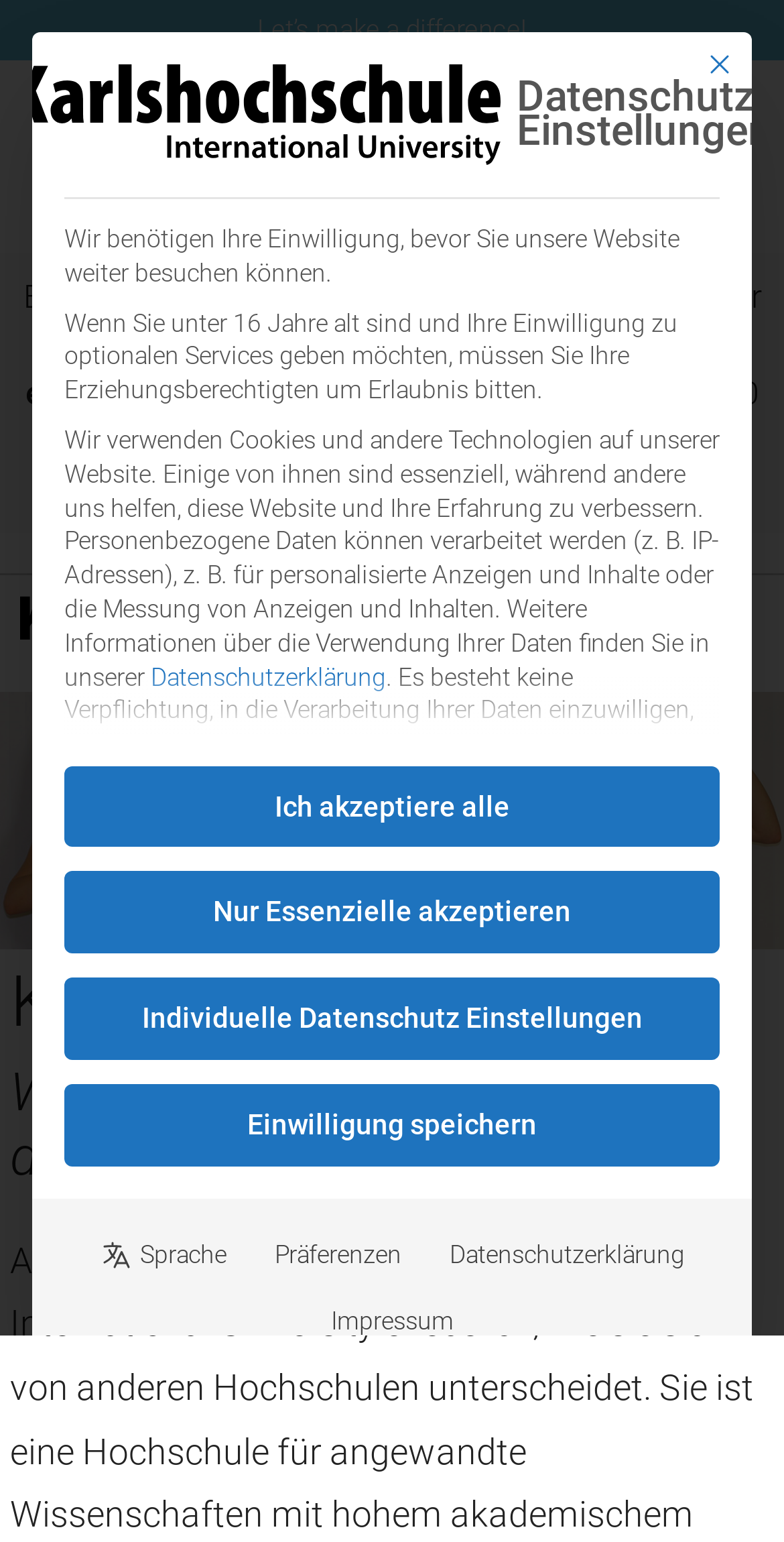Please locate the bounding box coordinates of the region I need to click to follow this instruction: "Visit the university's homepage".

[0.026, 0.373, 0.499, 0.449]